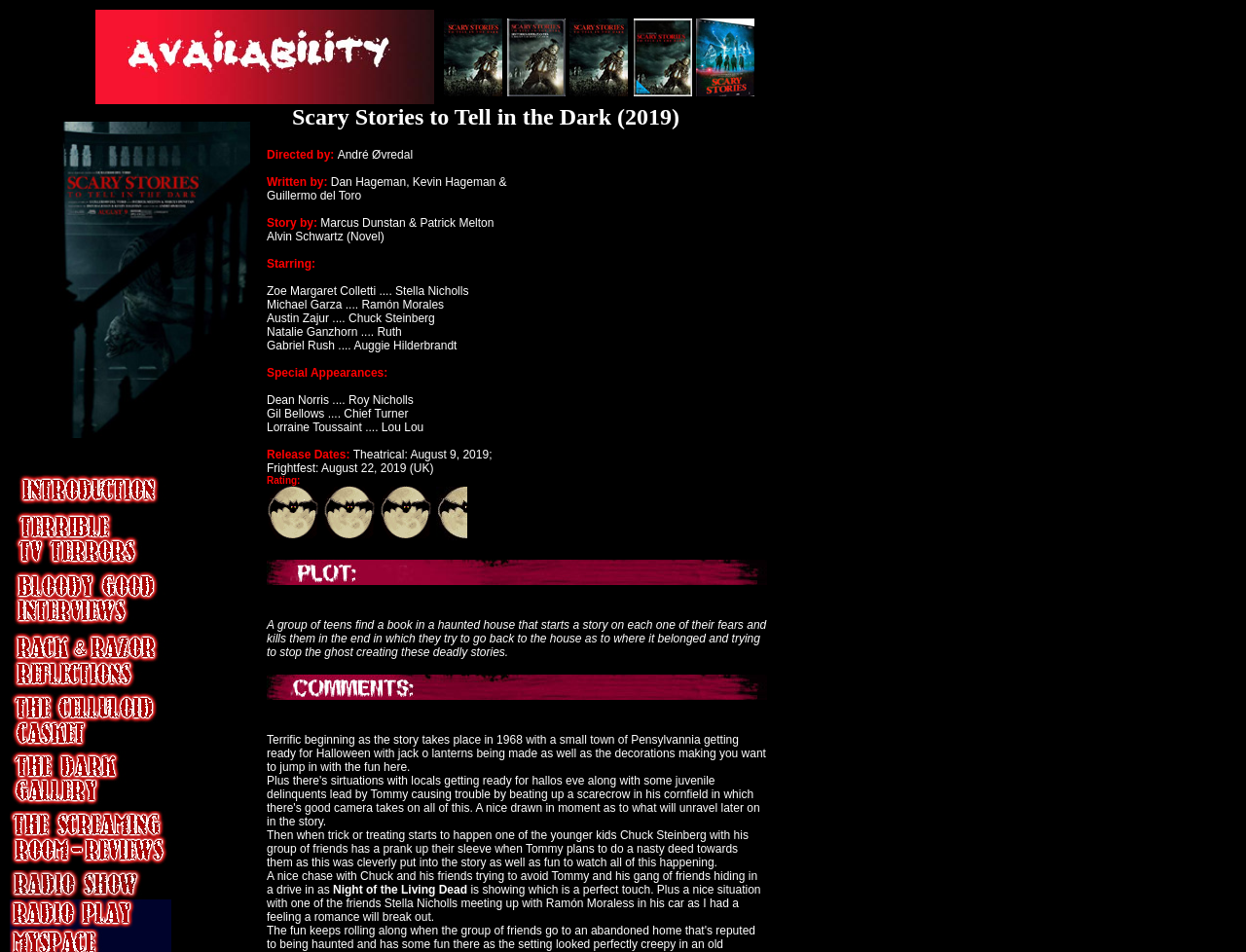Locate the UI element described by Zoe Margaret Colletti and provide its bounding box coordinates. Use the format (top-left x, top-left y, bottom-right x, bottom-right y) with all values as floating point numbers between 0 and 1.

[0.214, 0.299, 0.302, 0.313]